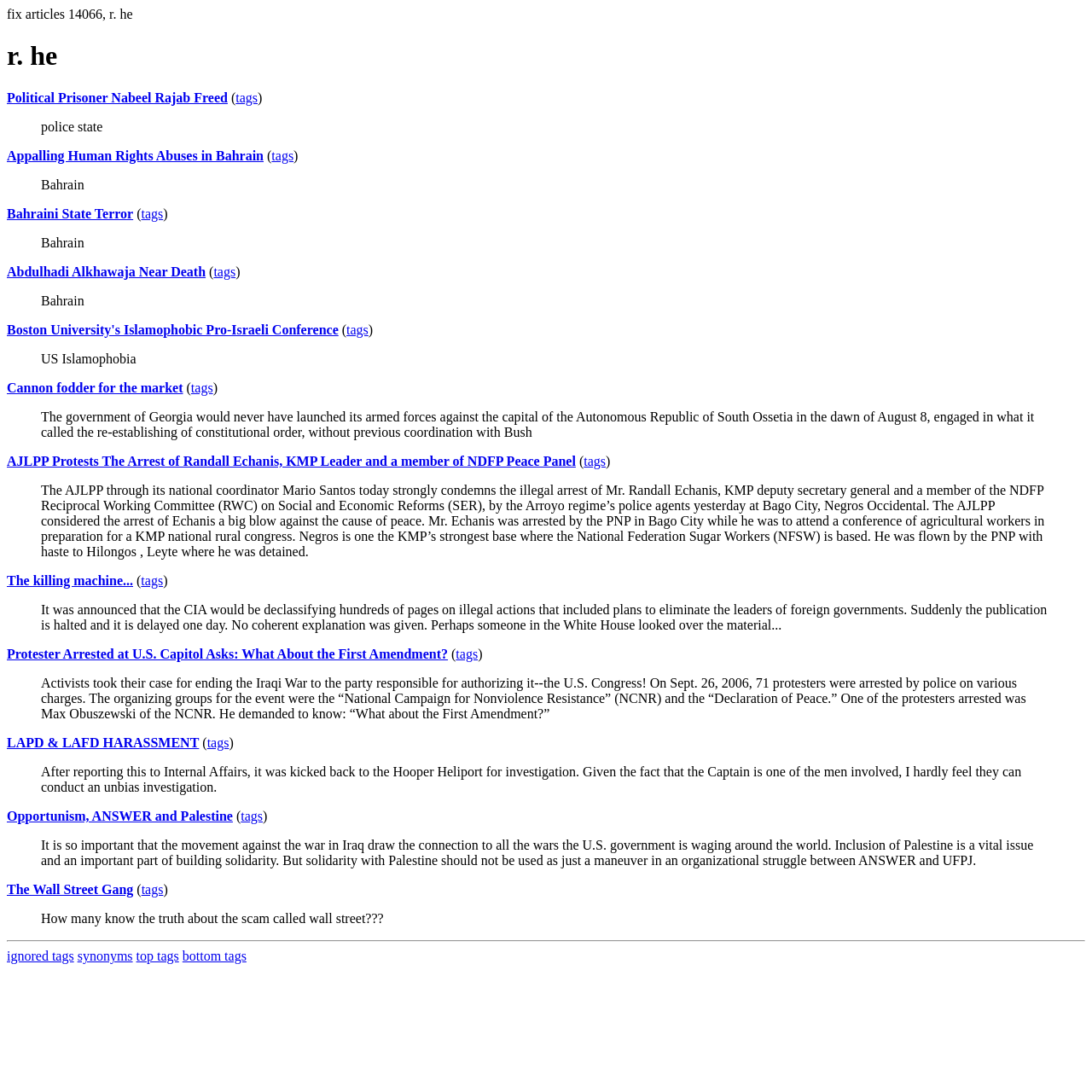Identify the coordinates of the bounding box for the element that must be clicked to accomplish the instruction: "Navigate to the About page".

None